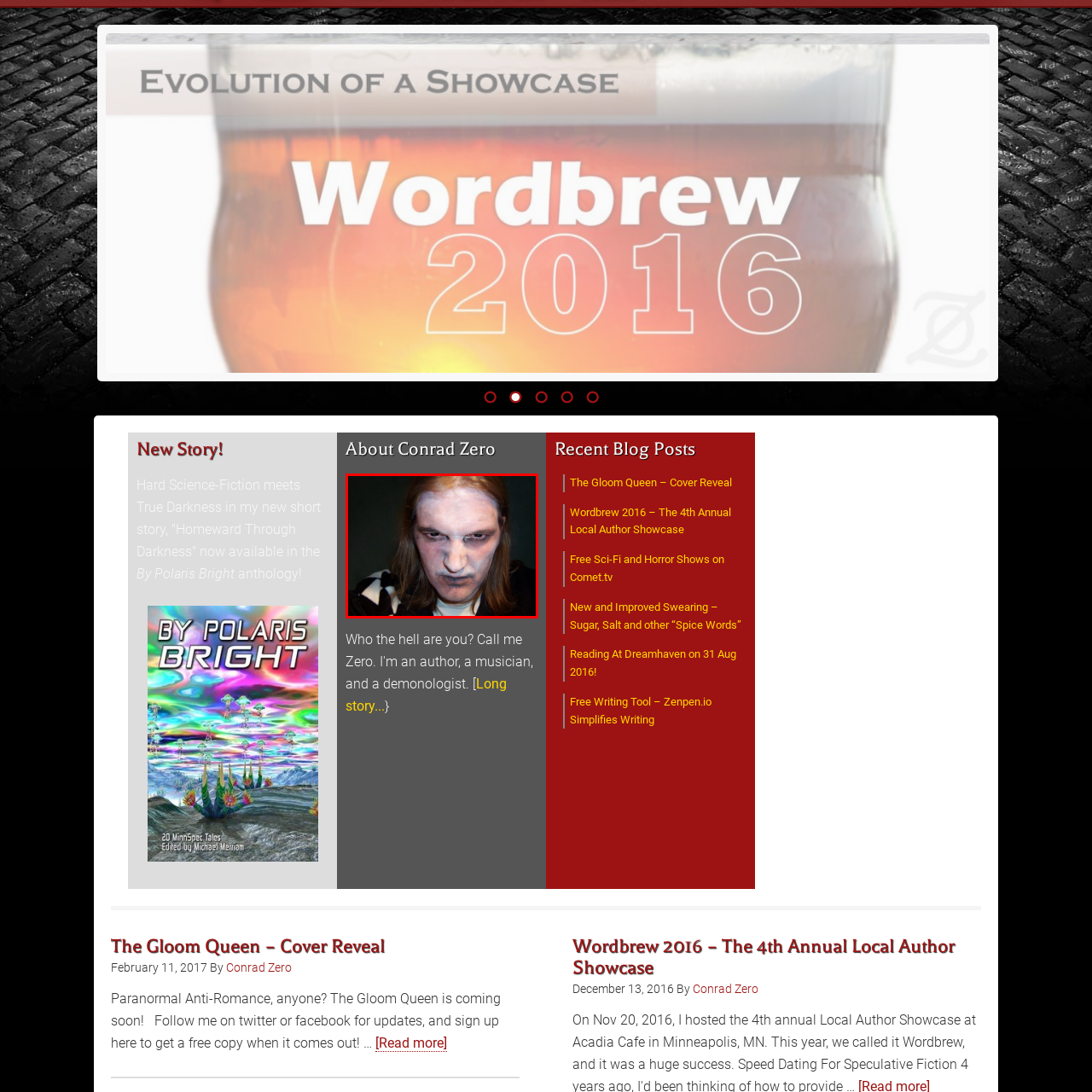Describe extensively the image that is contained within the red box.

The image features a close-up of a person with long hair, appearing in a somewhat eerie and intense expression. The individual has pale skin, likely enhanced with makeup, giving a ghostly or otherworldly appearance. Their direct gaze, along with the lack of visible color in their face, creates a striking and almost menacing vibe. The background is dark and muted, which contrasts with the lightness of the face, emphasizing the character's features. This image is associated with the context of storytelling, particularly in a dark or speculative genre, hinting at themes of horror or fantasy. The presence of the individual's depiction may serve to evoke intrigue or draw audiences into a narrative that explores darker themes, possibly tied to the work of an author, referred to in the related text.